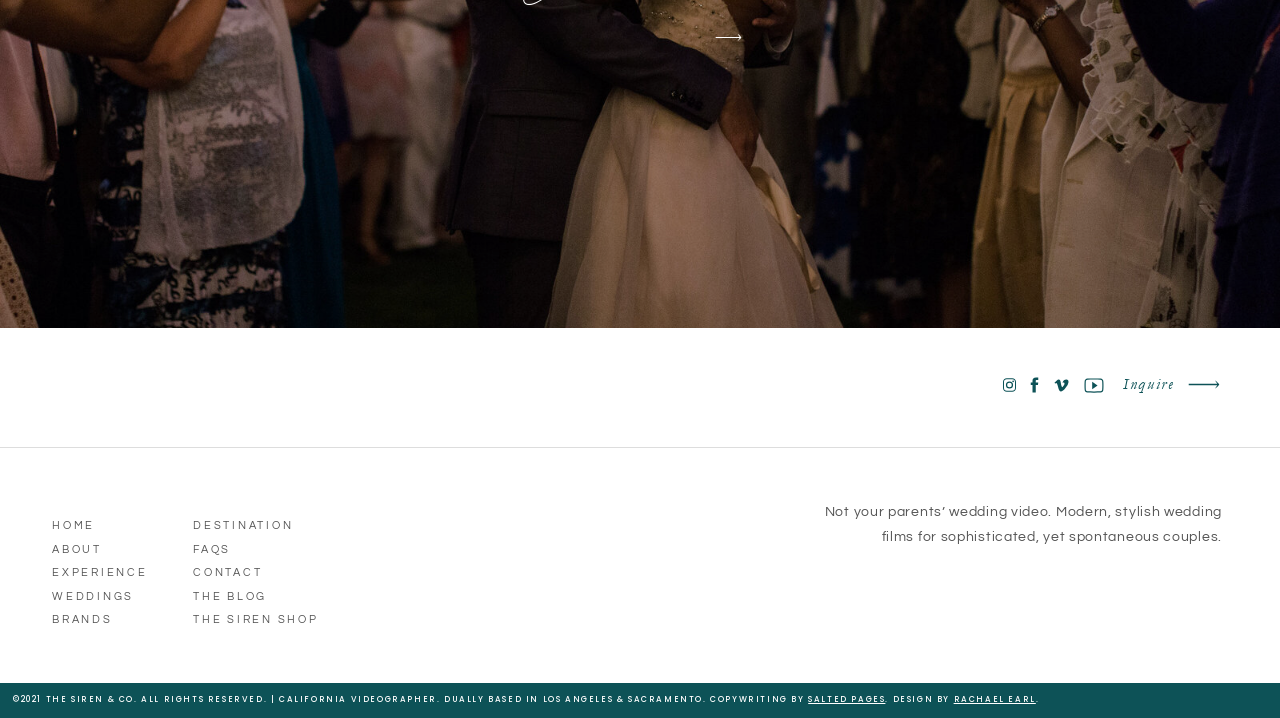What is the main theme of this website?
Using the screenshot, give a one-word or short phrase answer.

Wedding films